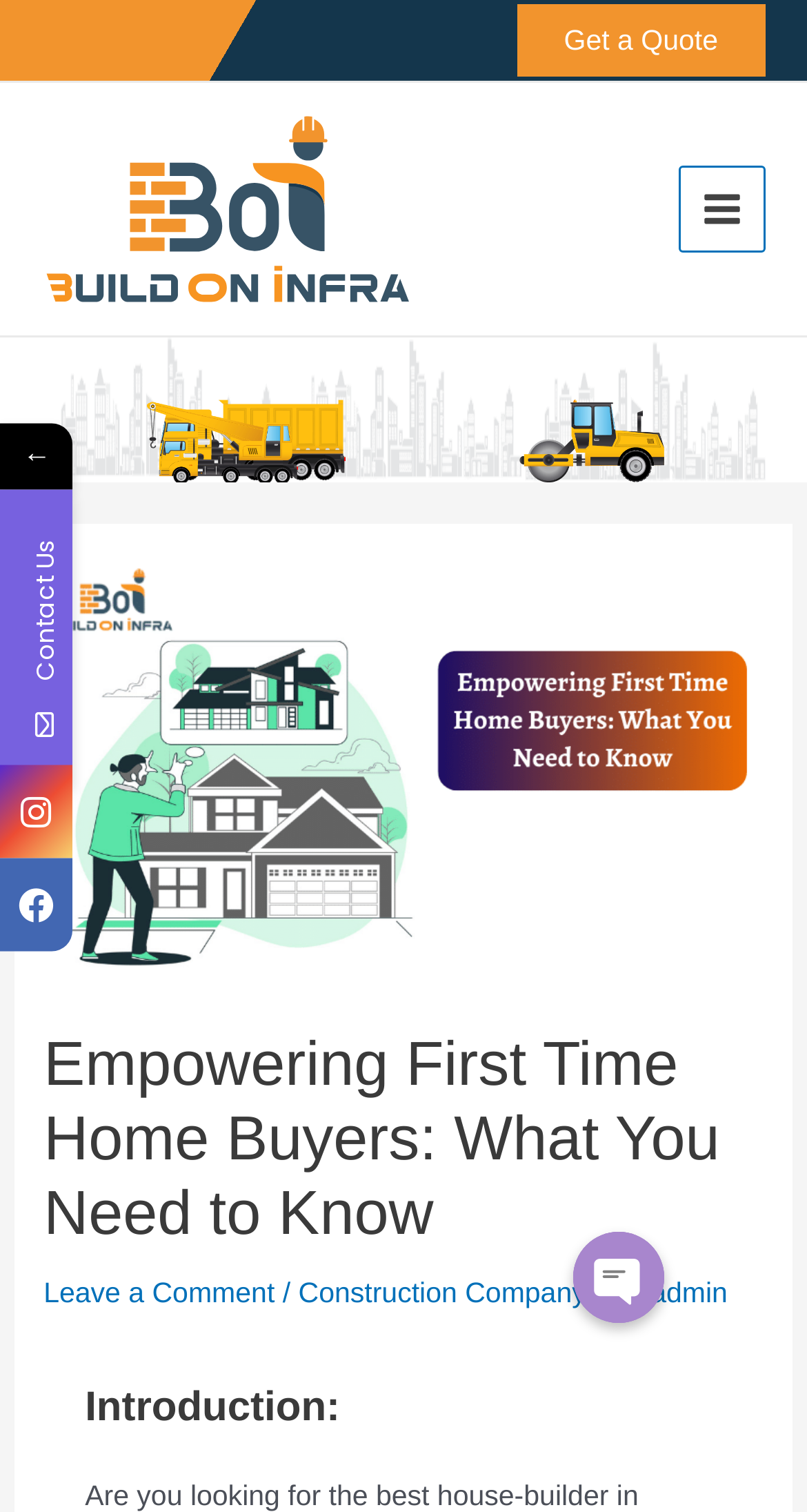Specify the bounding box coordinates of the element's region that should be clicked to achieve the following instruction: "Click the 'Construction Company' link". The bounding box coordinates consist of four float numbers between 0 and 1, in the format [left, top, right, bottom].

[0.37, 0.844, 0.726, 0.865]